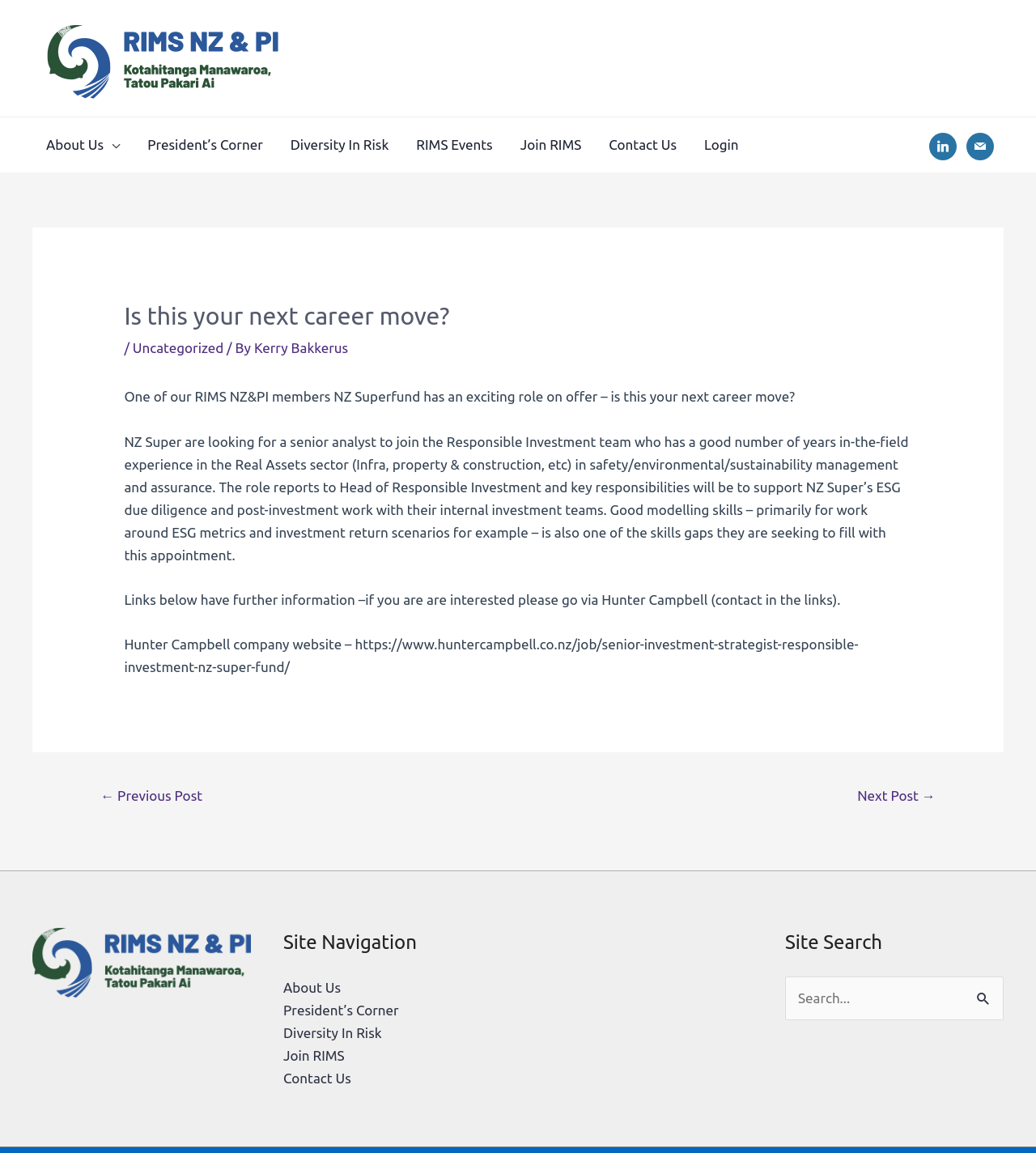Use a single word or phrase to respond to the question:
What is the purpose of the senior analyst role?

support ESG due diligence